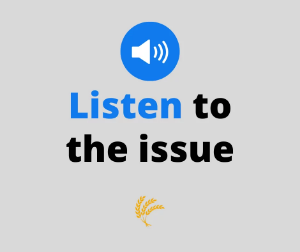What is the color of the background?
Using the screenshot, give a one-word or short phrase answer.

Gray